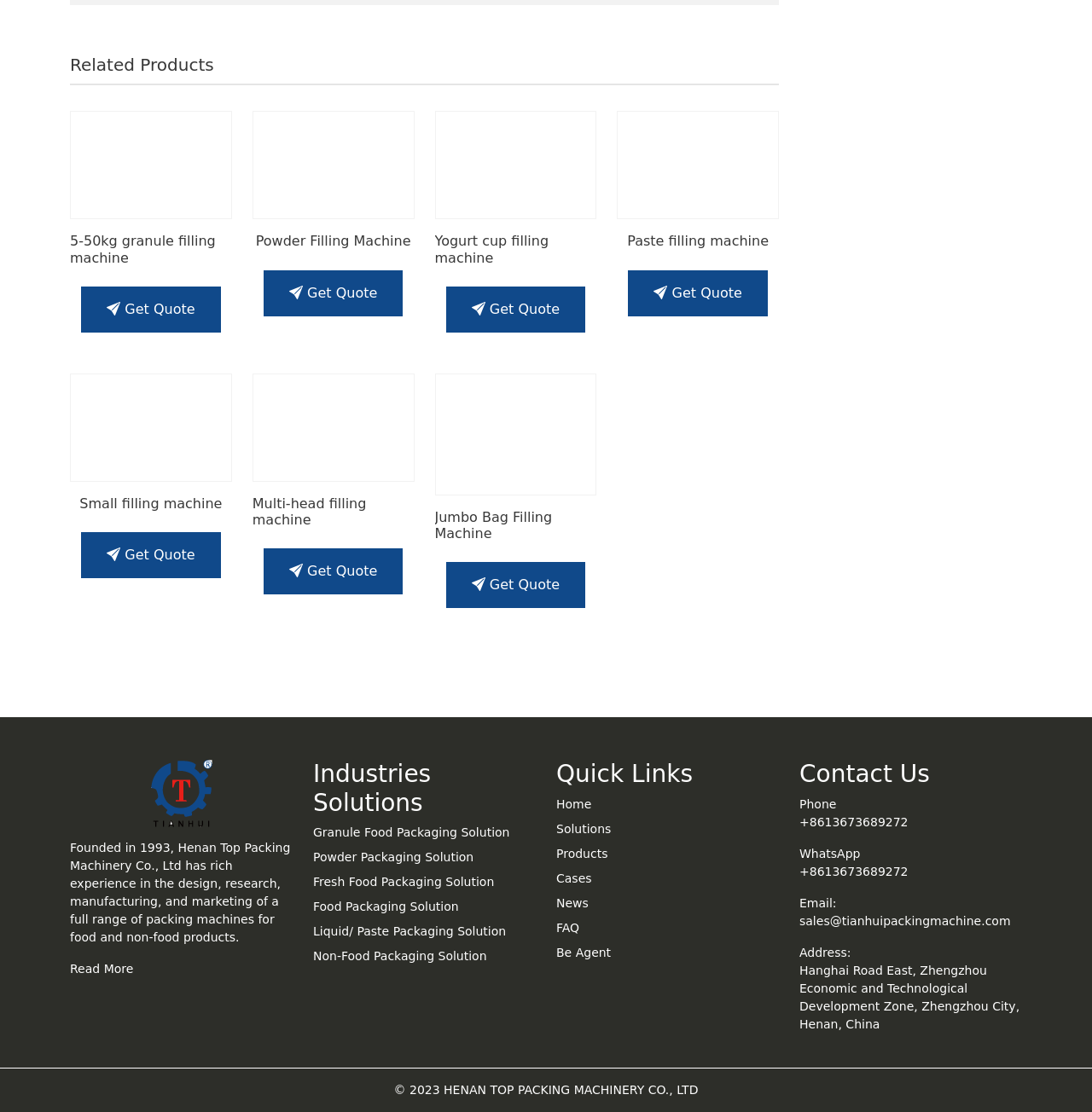Using the information in the image, give a comprehensive answer to the question: 
What is the company's name?

The company's name can be found in the StaticText element with the text 'Founded in 1993, Henan Top Packing Machinery Co., Ltd has rich experience...' at the bottom of the webpage.